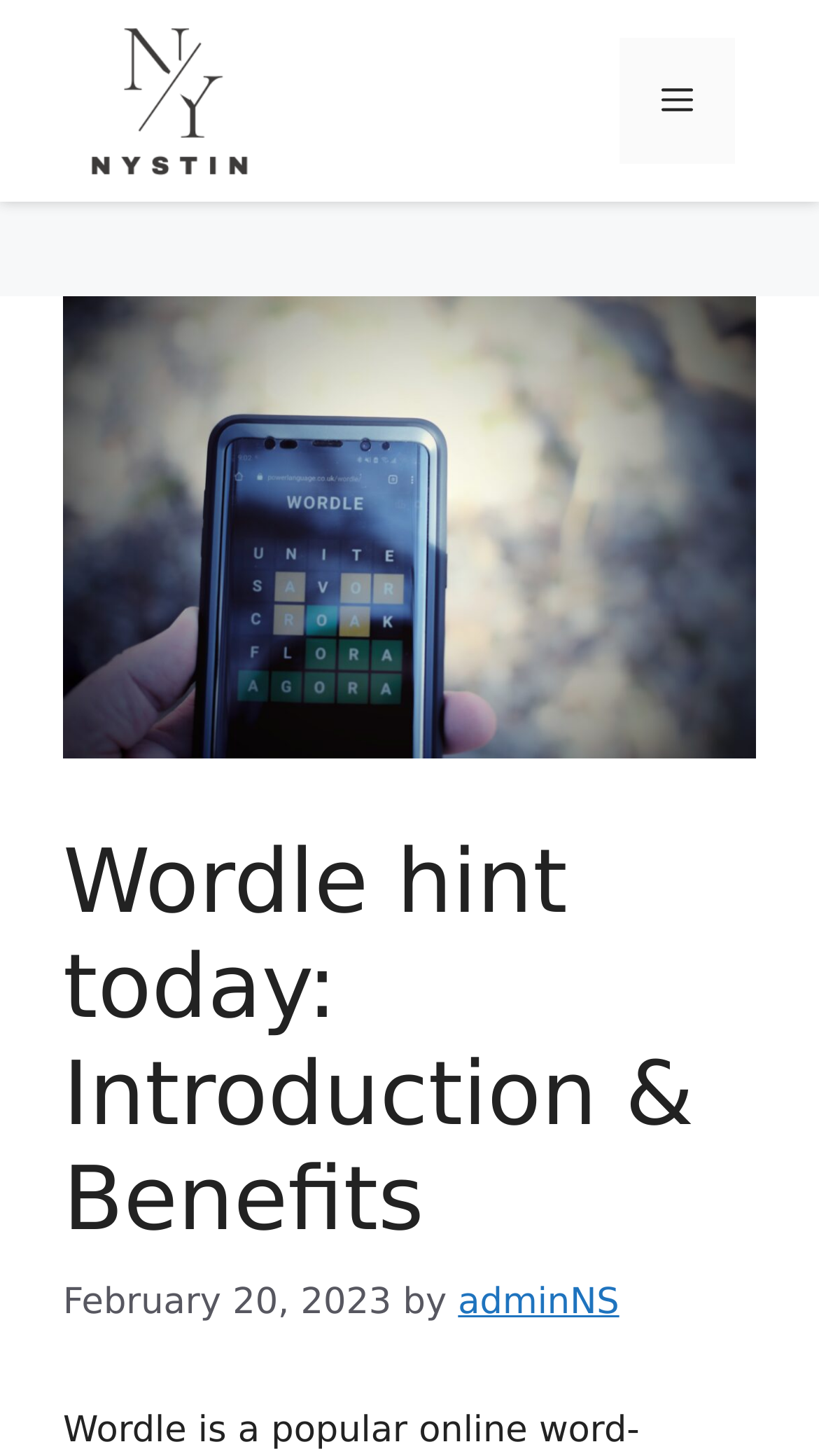Ascertain the bounding box coordinates for the UI element detailed here: "alt="NYSTIN"". The coordinates should be provided as [left, top, right, bottom] with each value being a float between 0 and 1.

[0.103, 0.054, 0.308, 0.083]